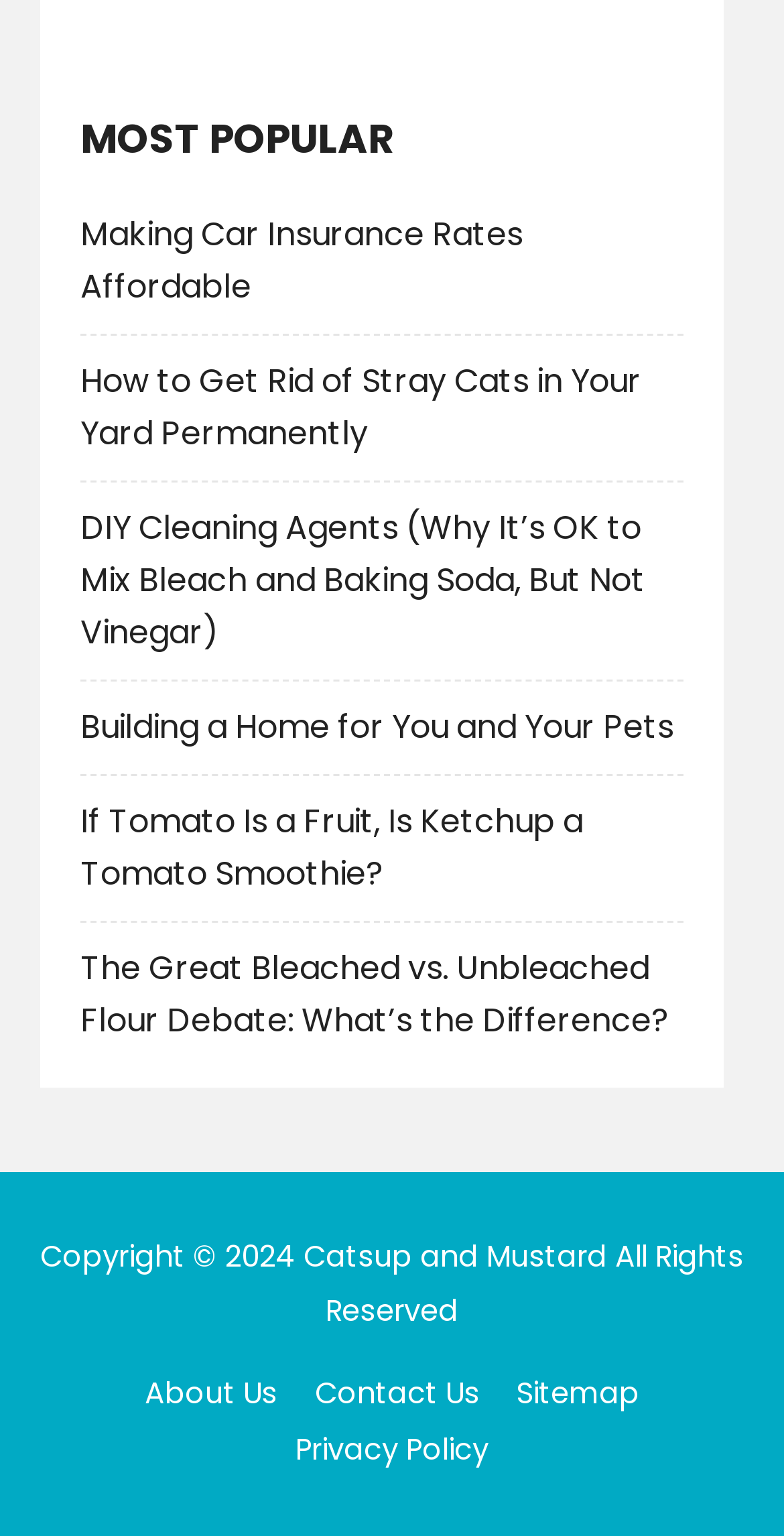Please determine the bounding box coordinates of the element to click on in order to accomplish the following task: "Check the privacy policy". Ensure the coordinates are four float numbers ranging from 0 to 1, i.e., [left, top, right, bottom].

[0.358, 0.93, 0.642, 0.956]